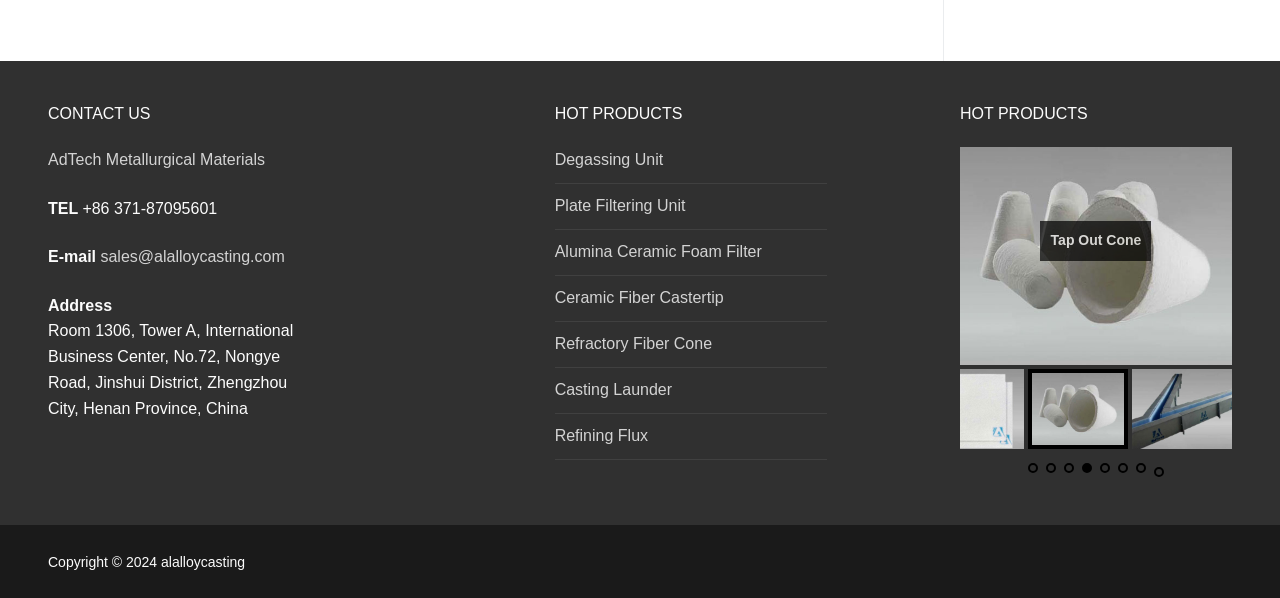Bounding box coordinates are specified in the format (top-left x, top-left y, bottom-right x, bottom-right y). All values are floating point numbers bounded between 0 and 1. Please provide the bounding box coordinate of the region this sentence describes: sales@alalloycasting.com

[0.078, 0.415, 0.222, 0.443]